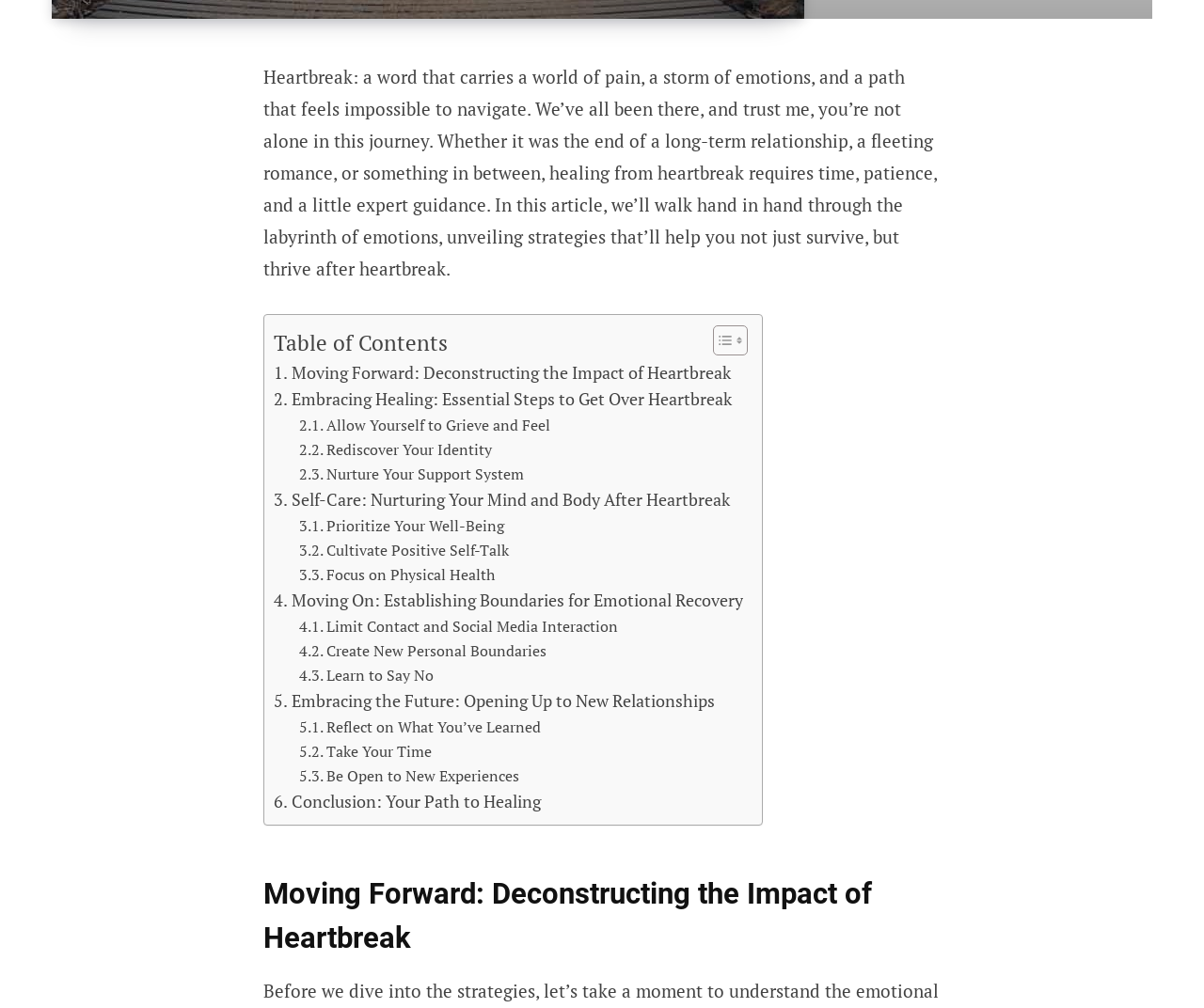Calculate the bounding box coordinates of the UI element given the description: "Share on Facebook".

[0.117, 0.11, 0.15, 0.15]